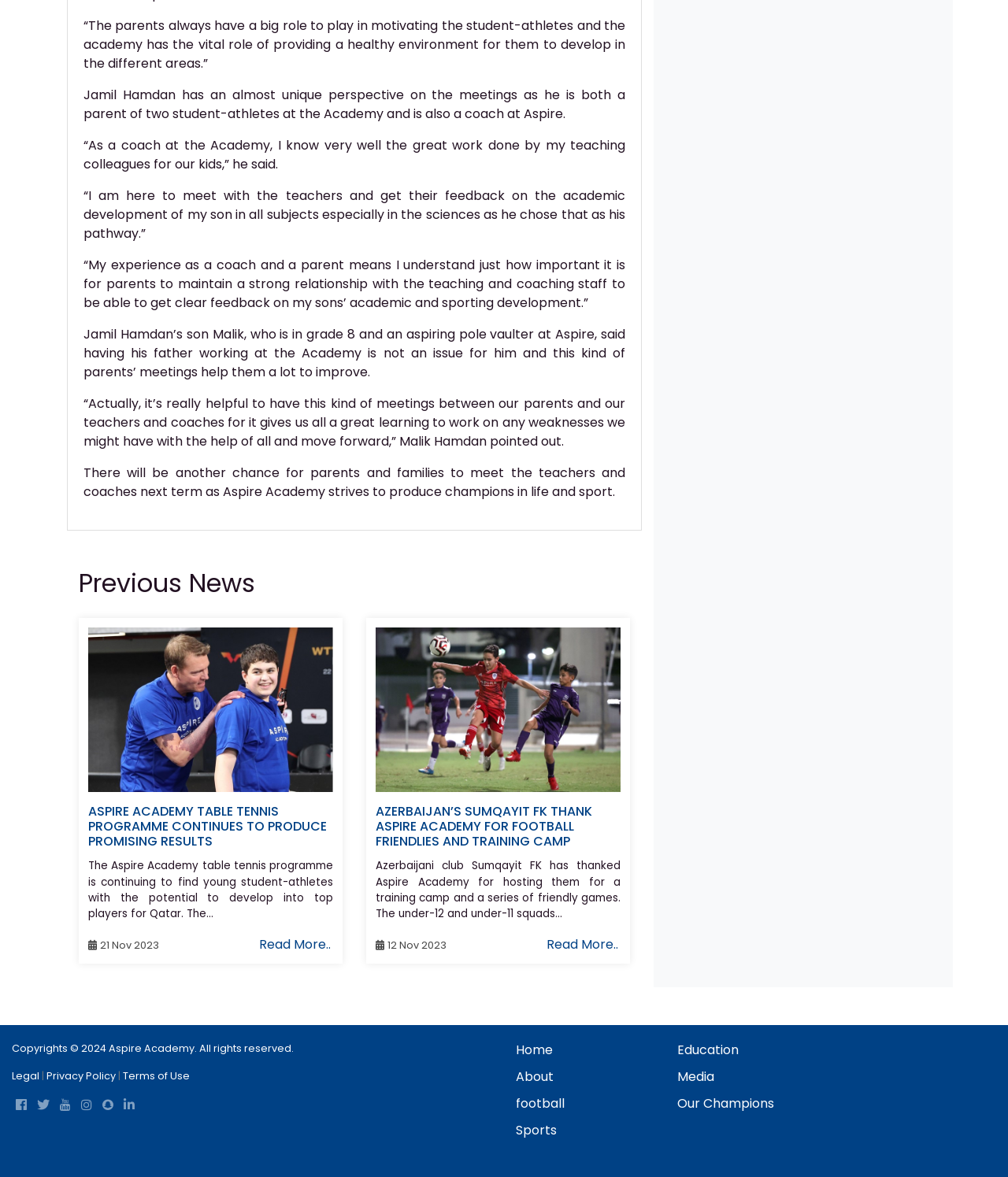Give a one-word or one-phrase response to the question: 
What is the purpose of the parents' meeting at Aspire Academy?

Get feedback on academic development